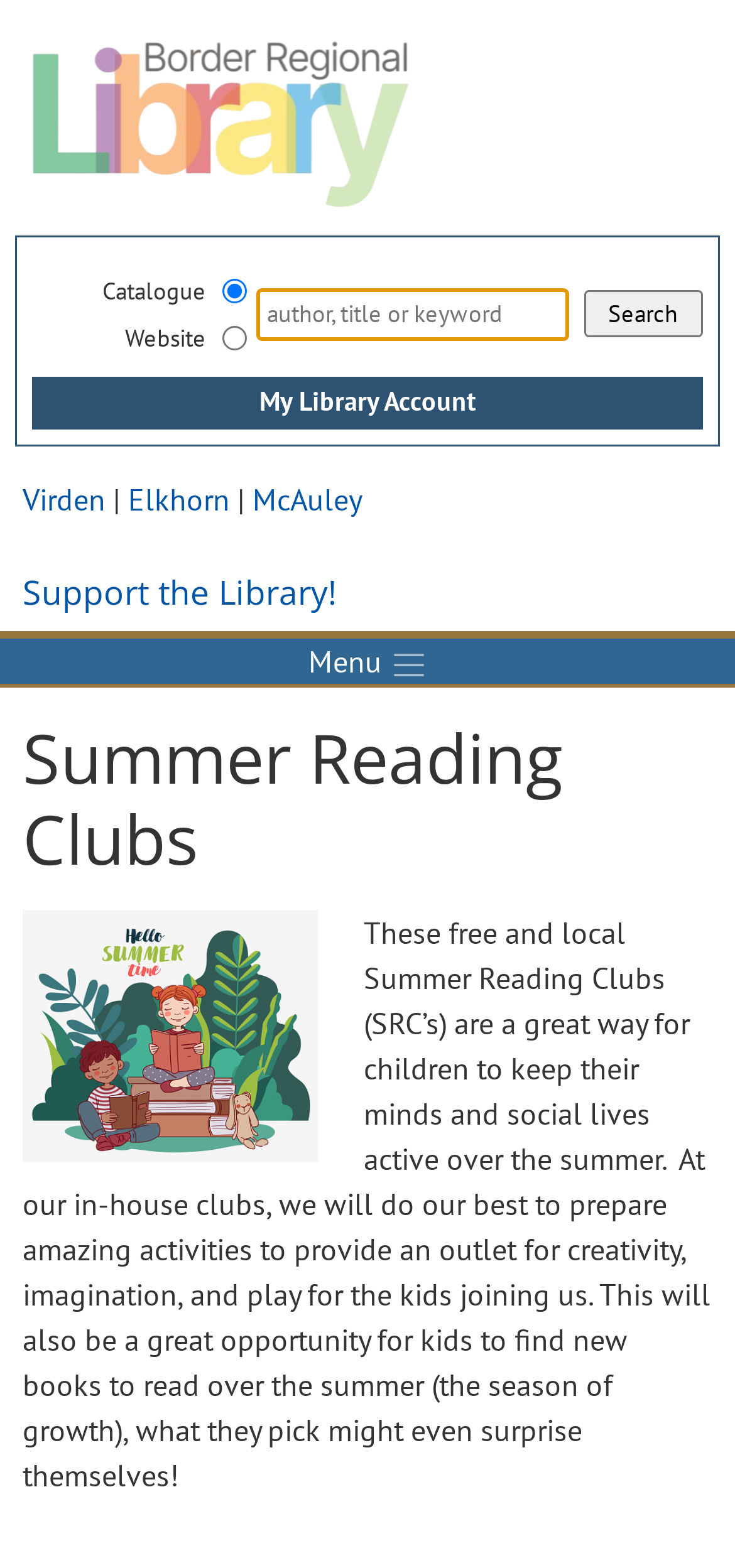What can children do at the in-house clubs?
Using the visual information from the image, give a one-word or short-phrase answer.

Prepare amazing activities